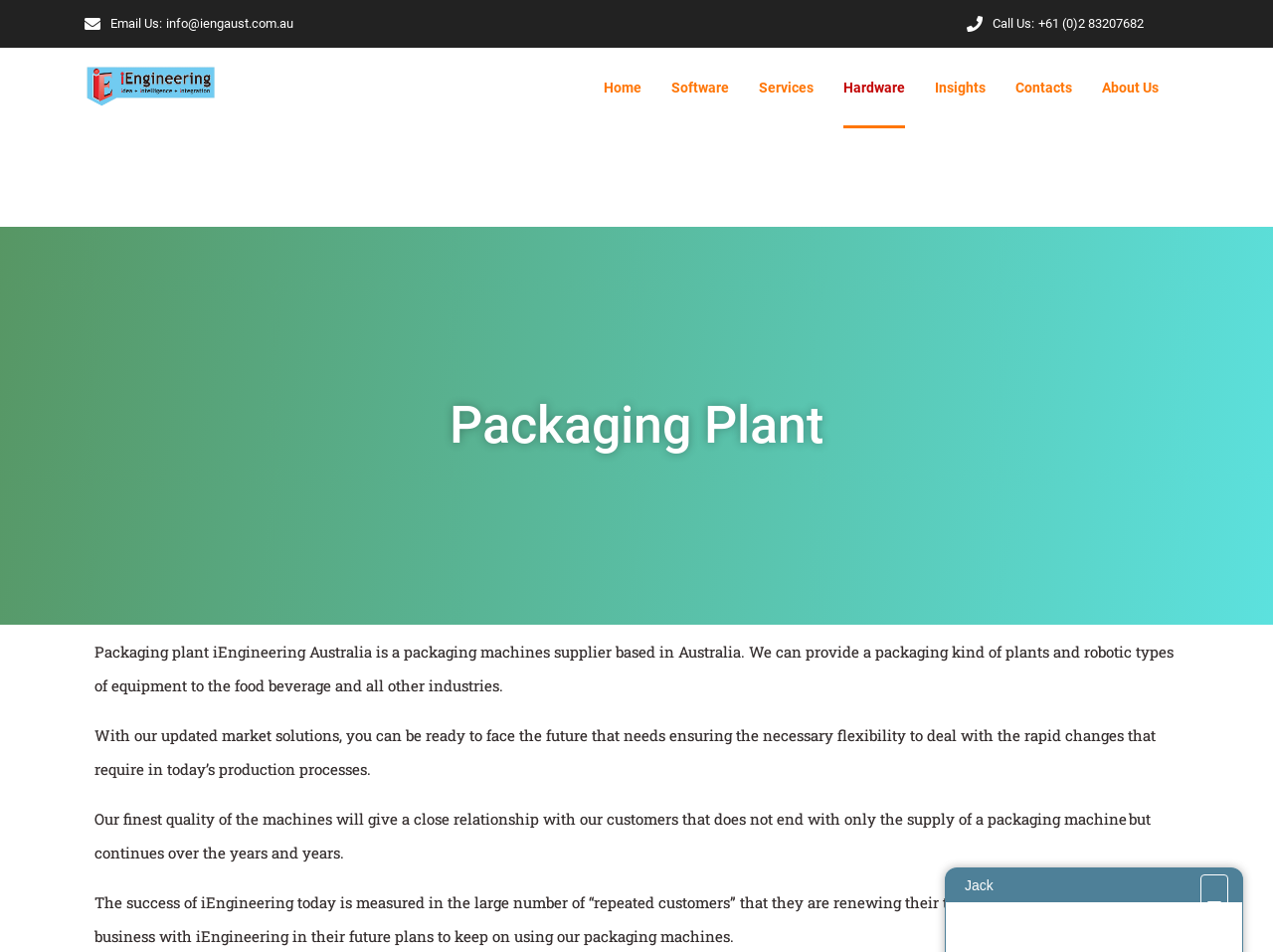Give a one-word or short phrase answer to this question: 
What is the company name?

iEngineering